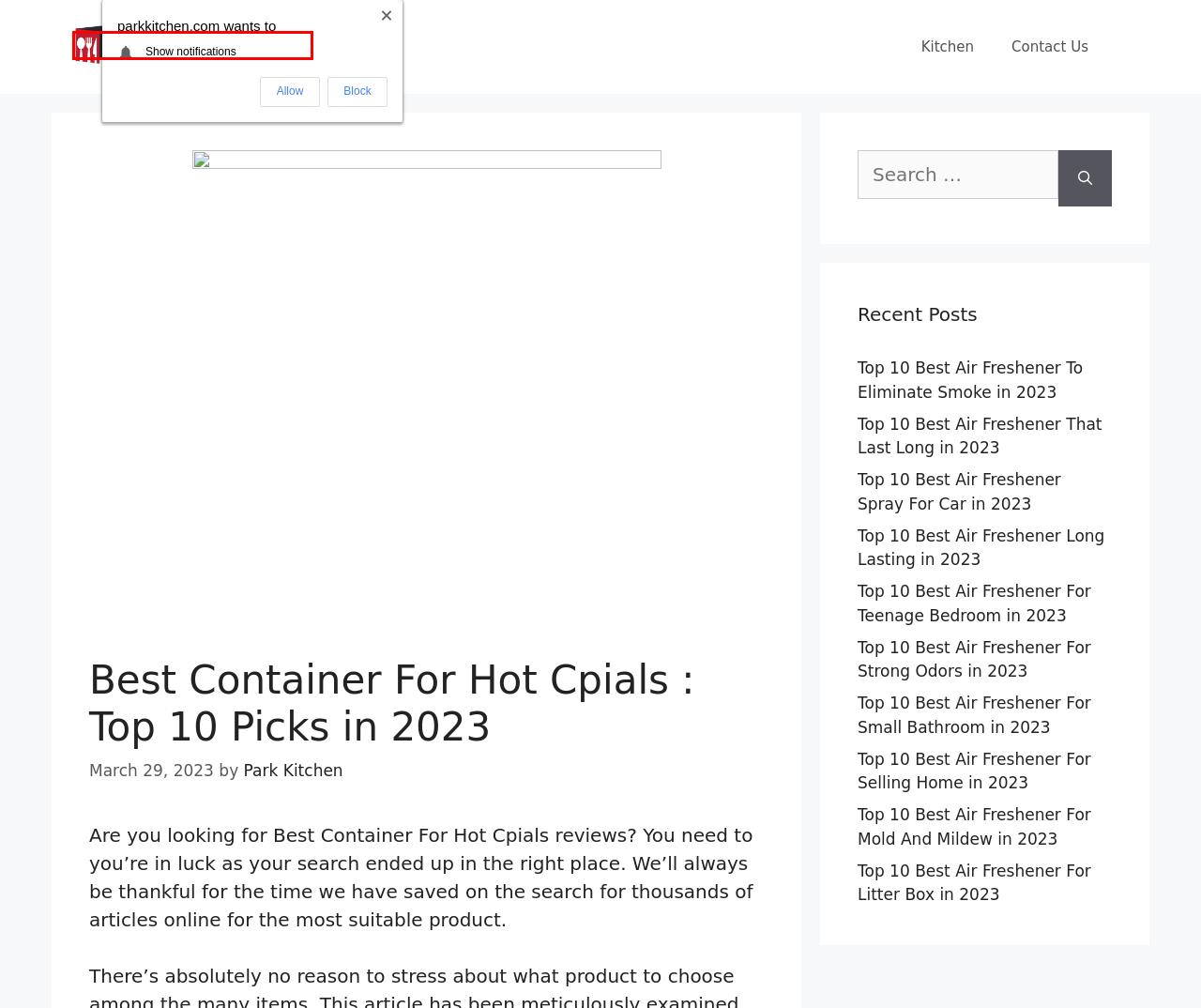You are presented with a screenshot of a webpage containing a red bounding box around a particular UI element. Select the best webpage description that matches the new webpage after clicking the element within the bounding box. Here are the candidates:
A. Top 10 Best Air Freshener For Litter Box in 2023 – Park Kitchen
B. Contact Us – Park Kitchen
C. Park Kitchen – Park Kitchen
D. Top 10 Best Air Freshener That Last Long in 2023 – Park Kitchen
E. Park Kitchen
F. Kitchen – Park Kitchen
G. Top 10 Best Air Freshener For Strong Odors in 2023 – Park Kitchen
H. Top 10 Best Air Freshener For Teenage Bedroom in 2023 – Park Kitchen

E